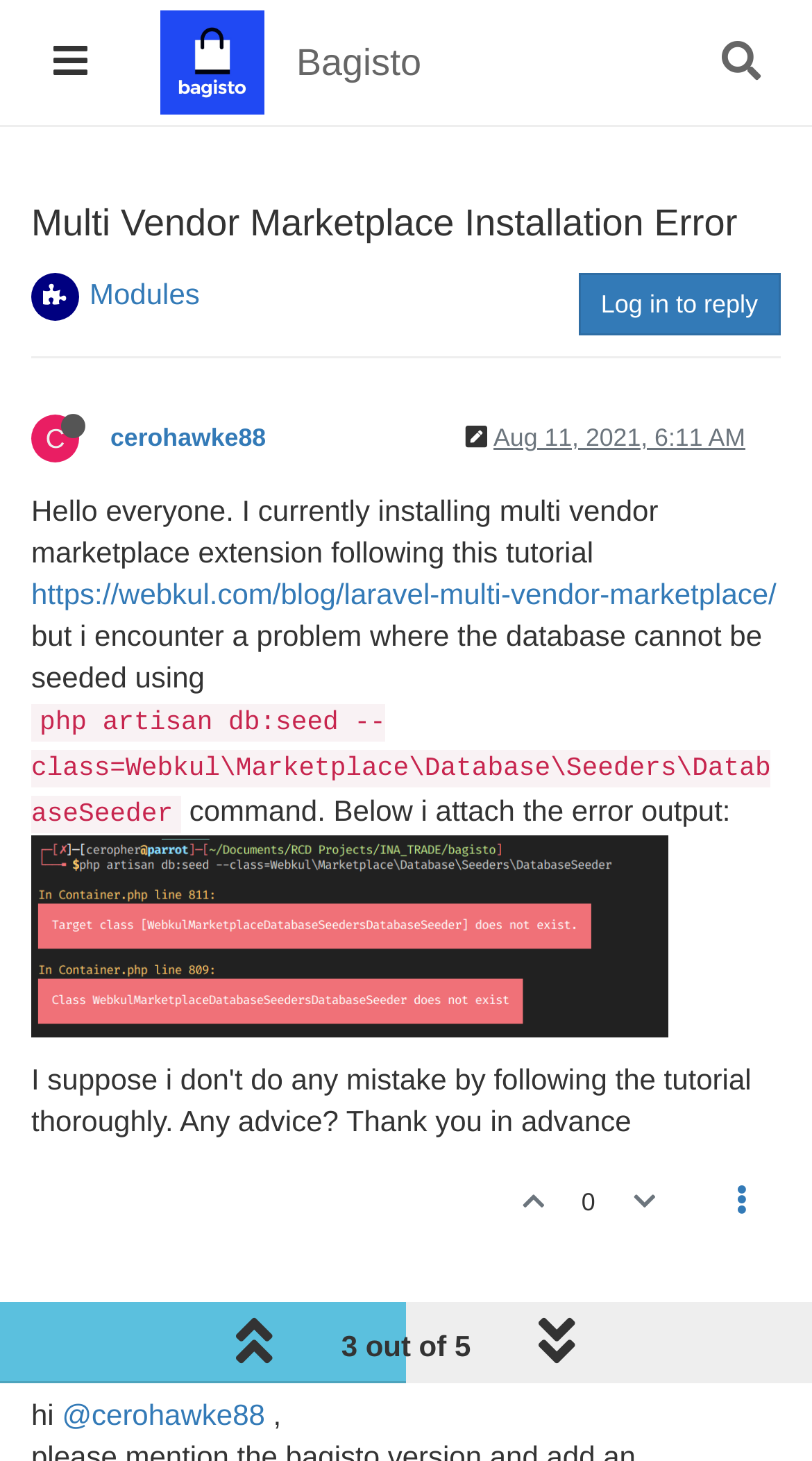Please give the bounding box coordinates of the area that should be clicked to fulfill the following instruction: "Search in the forum". The coordinates should be in the format of four float numbers from 0 to 1, i.e., [left, top, right, bottom].

[0.884, 0.032, 0.944, 0.052]